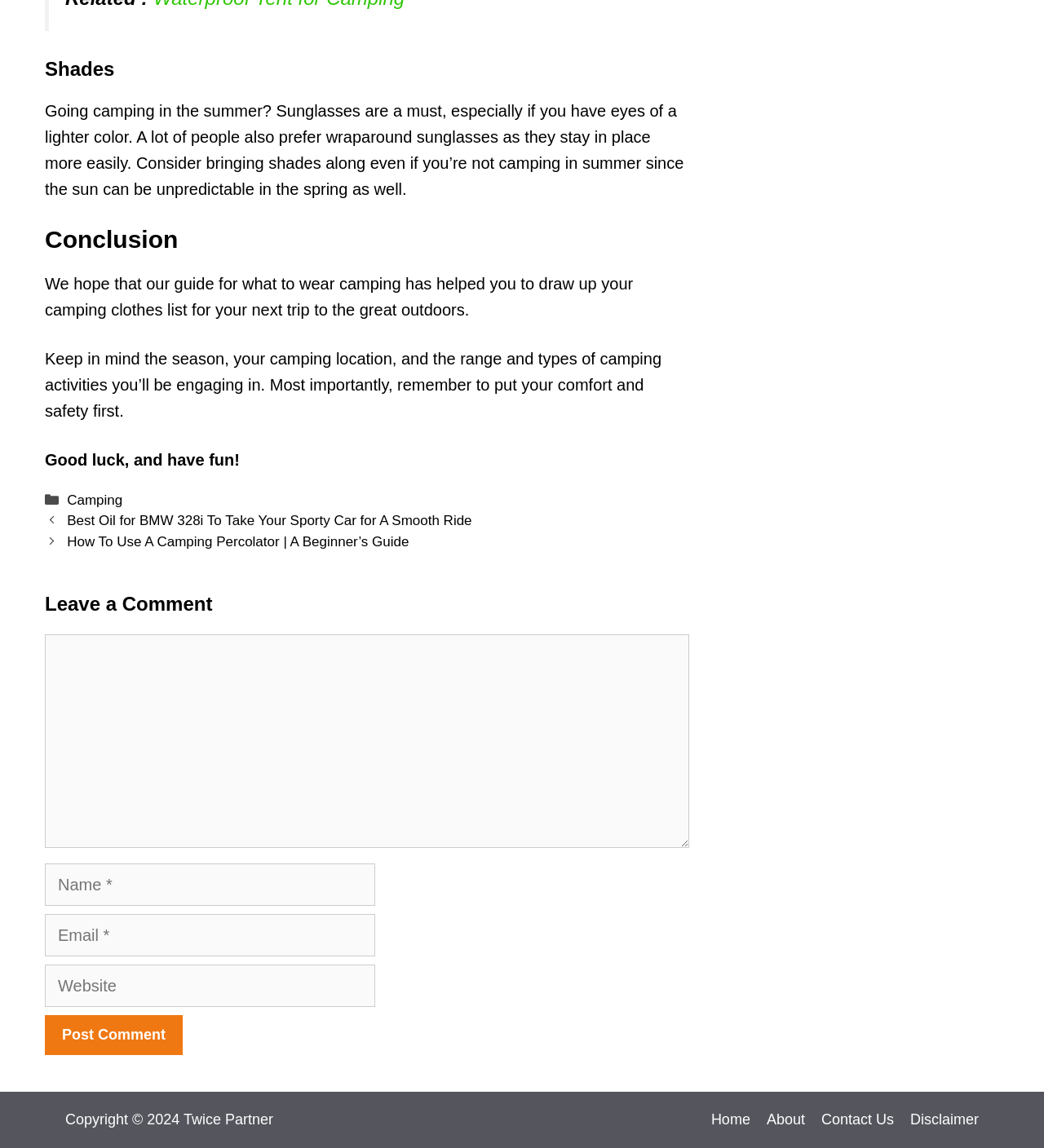Find the bounding box coordinates for the HTML element described in this sentence: "About". Provide the coordinates as four float numbers between 0 and 1, in the format [left, top, right, bottom].

[0.734, 0.968, 0.771, 0.982]